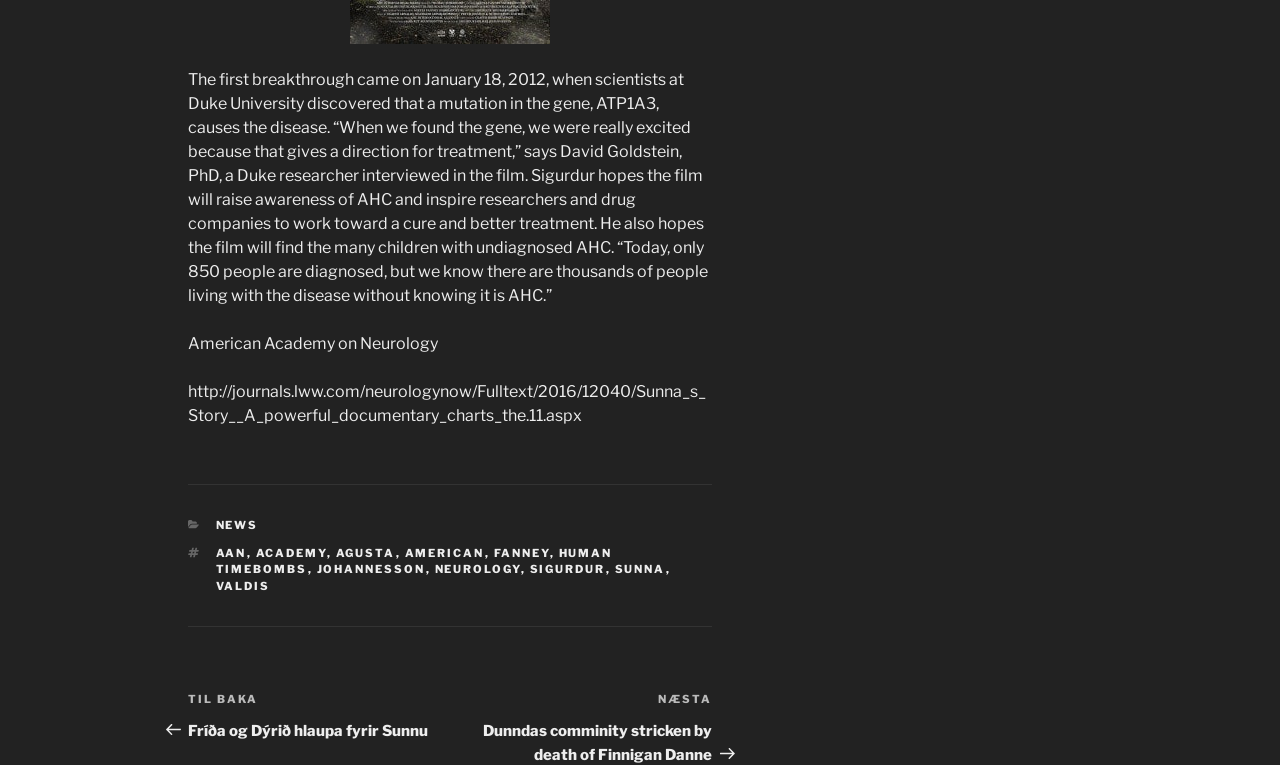Please give a succinct answer to the question in one word or phrase:
How many people are diagnosed with AHC?

850